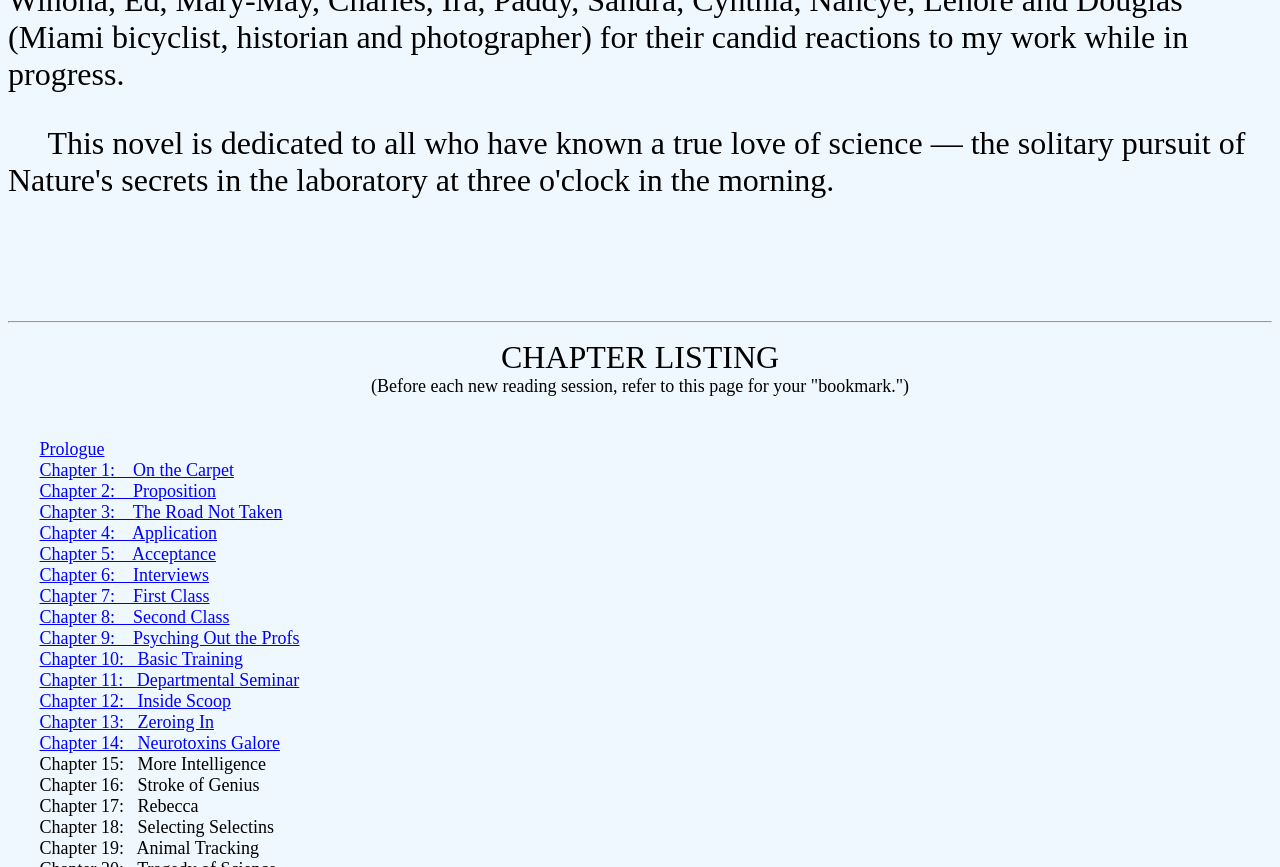Provide the bounding box coordinates of the HTML element described by the text: "Chapter 6: Interviews".

[0.031, 0.652, 0.163, 0.675]